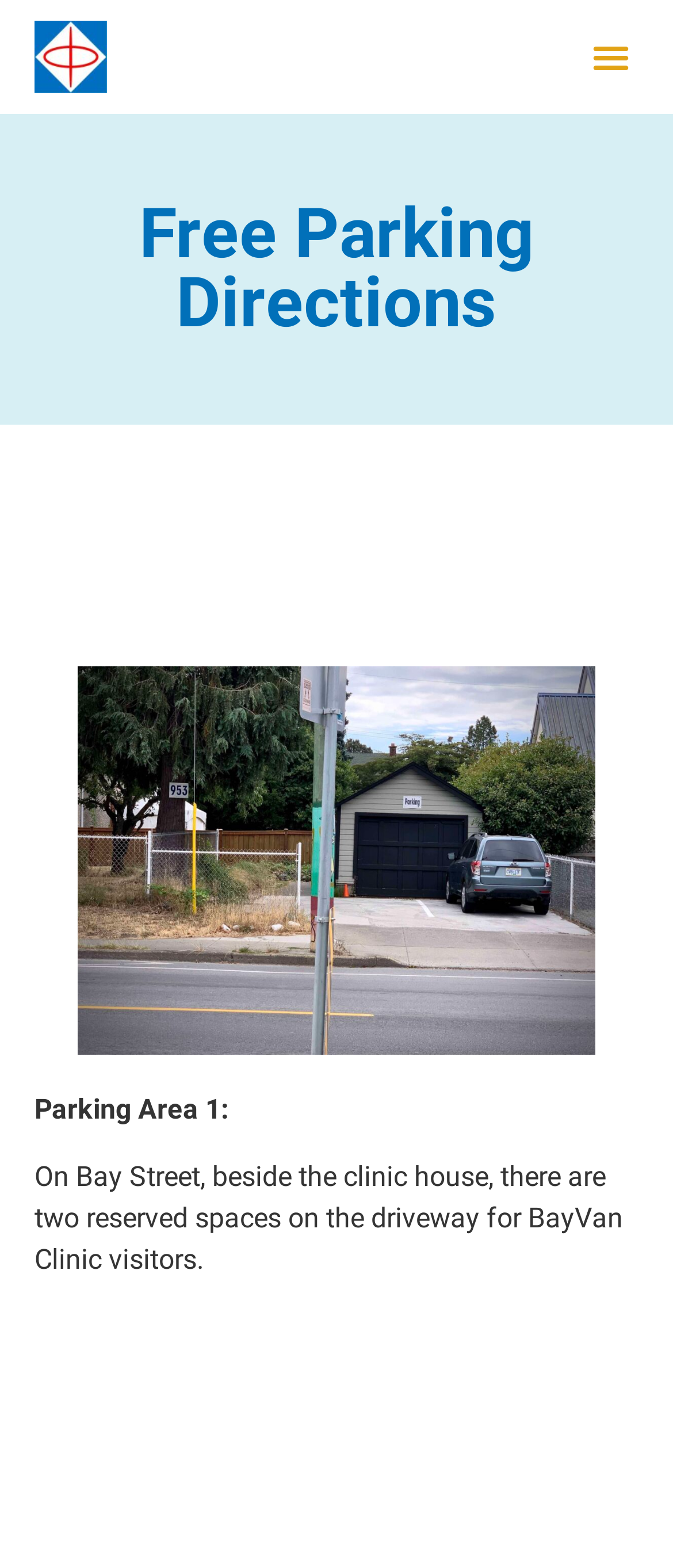What is the clinic's name?
Based on the image, please offer an in-depth response to the question.

I found the clinic's name by looking at the logo image and its corresponding link text, which says 'Logo BayVan Clinic of Acupuncture and Chinese Medicine'.